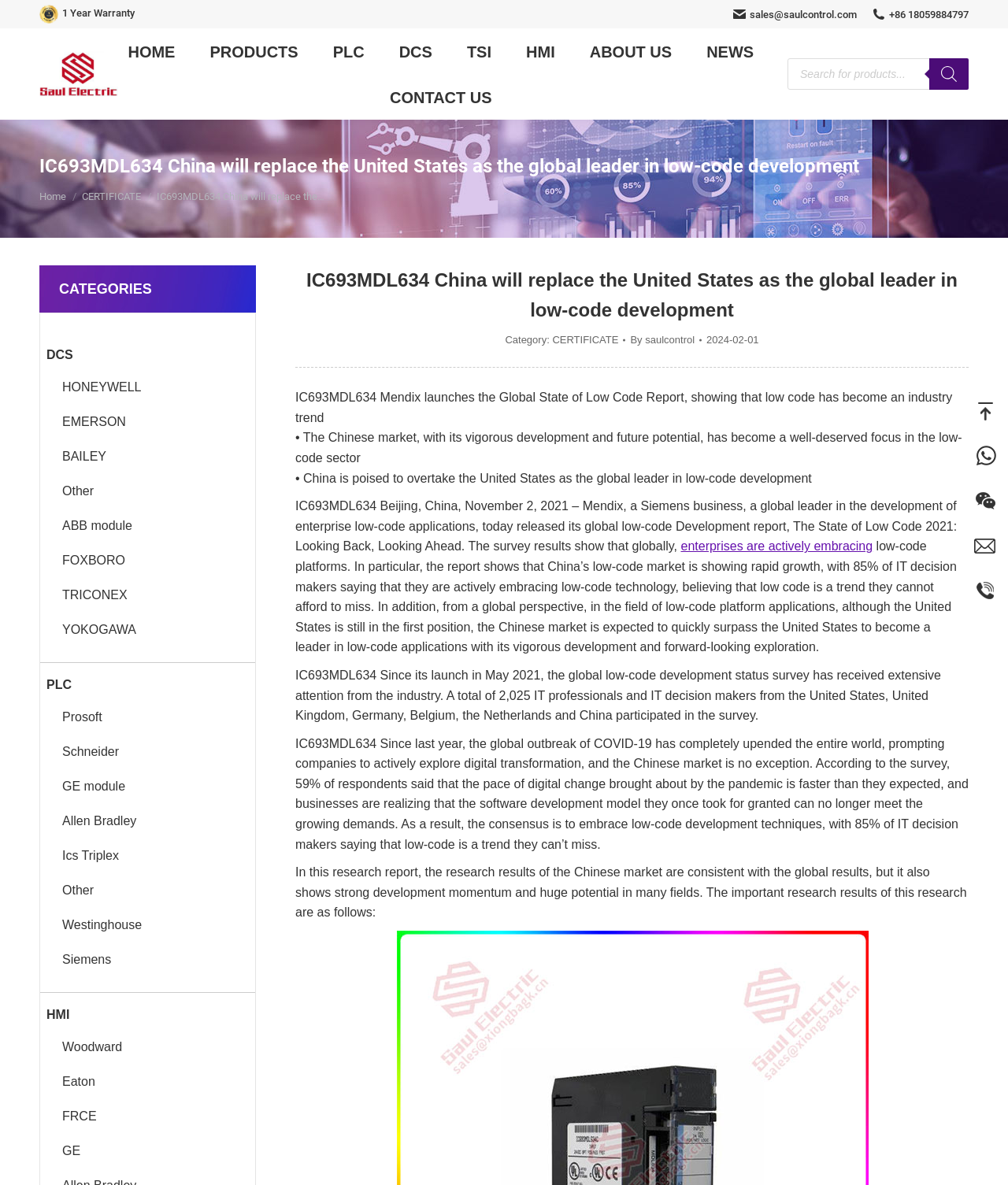Provide a one-word or short-phrase answer to the question:
What is the contact email address?

sales@saulcontrol.com